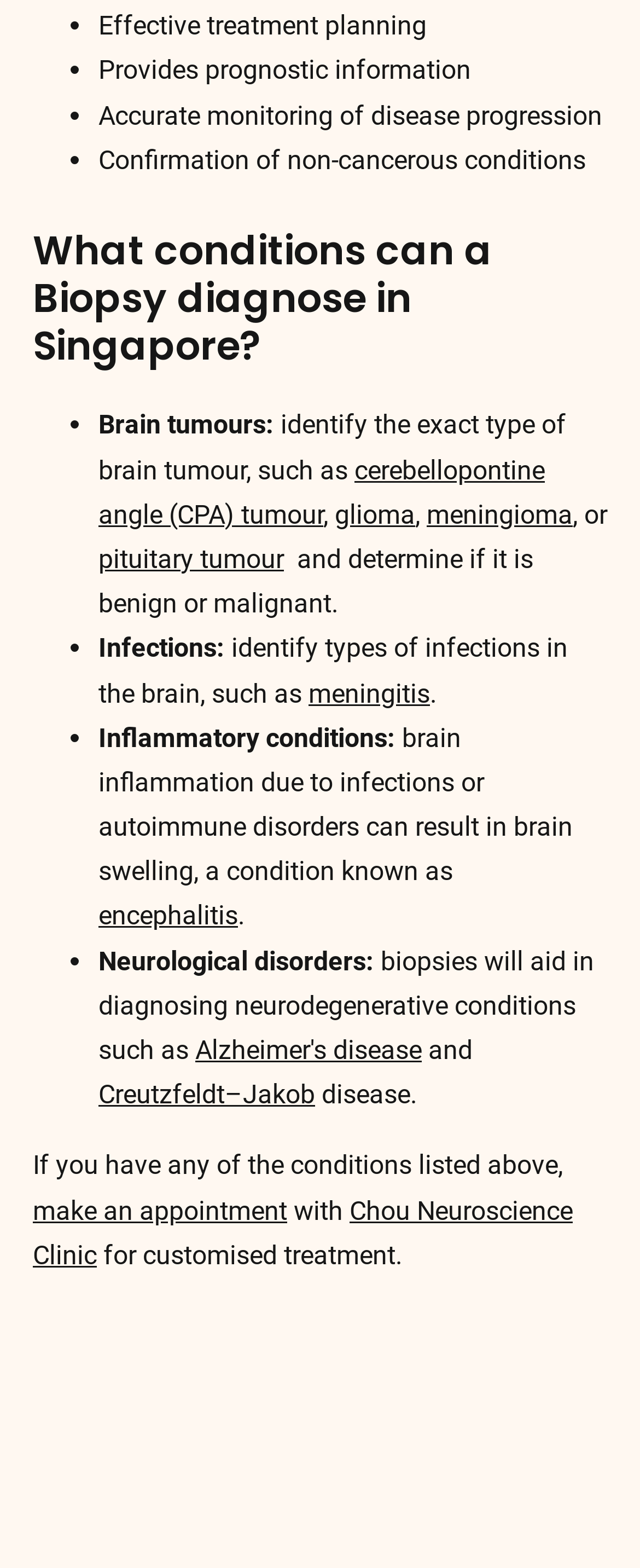Find the bounding box coordinates of the clickable element required to execute the following instruction: "Click on 'cerebellopontine angle (CPA) tumour'". Provide the coordinates as four float numbers between 0 and 1, i.e., [left, top, right, bottom].

[0.154, 0.29, 0.851, 0.338]